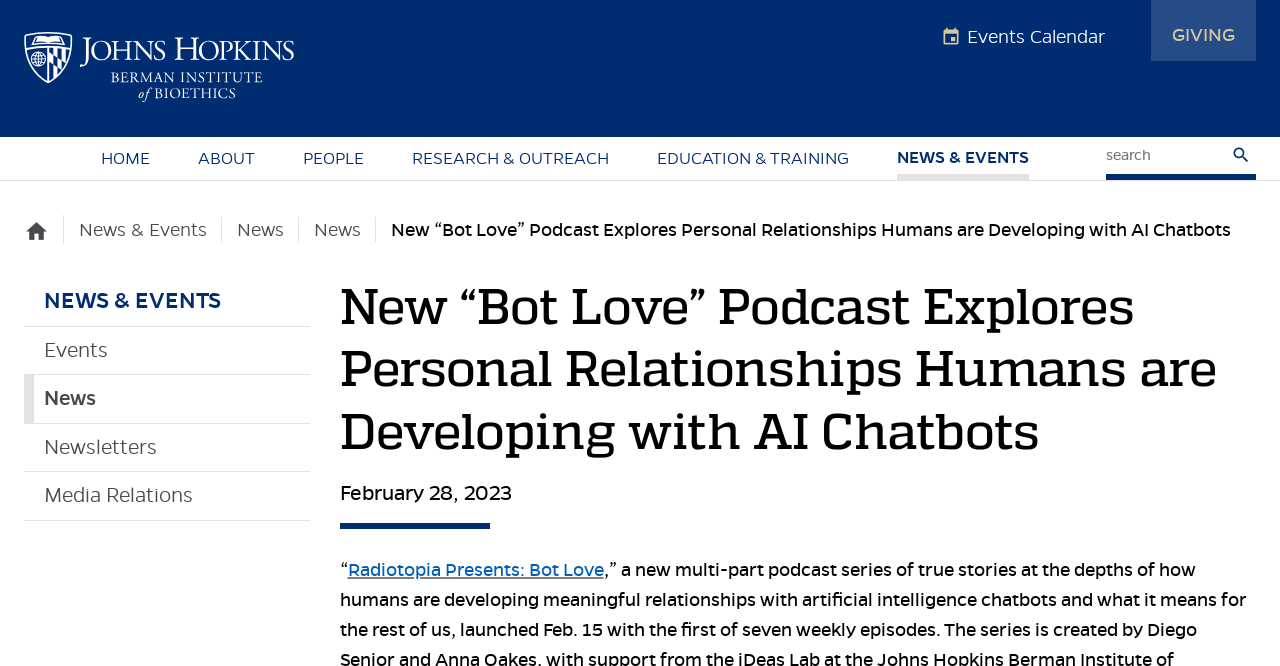Please find the bounding box coordinates of the section that needs to be clicked to achieve this instruction: "read about the Berman Institute".

[0.019, 0.048, 0.23, 0.161]